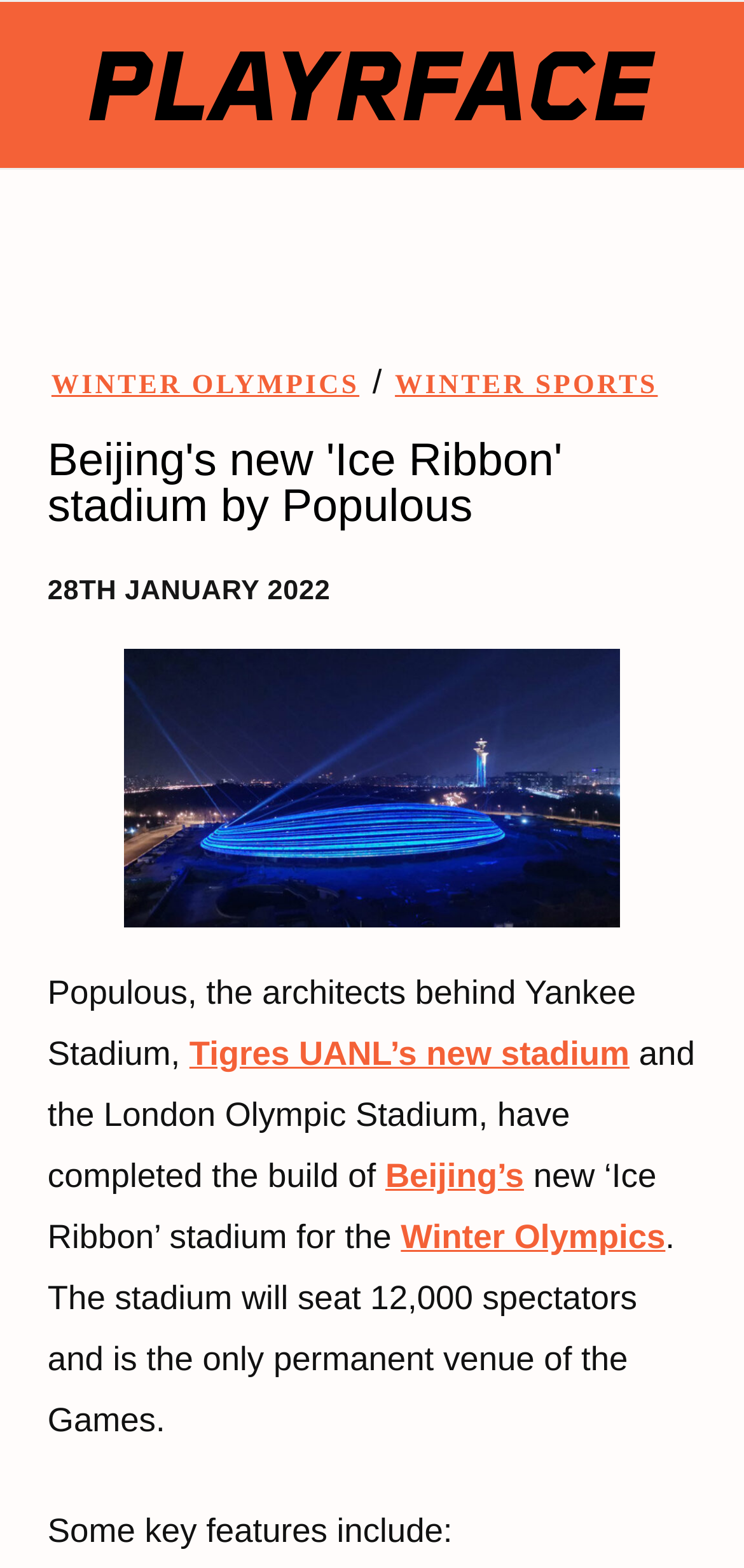Give a detailed account of the webpage, highlighting key information.

The webpage is about Beijing's new 'Ice Ribbon' stadium designed by Populous. At the top left, there is a link to the Playrface wordmark logo, accompanied by an image of the logo. Below the logo, there is a header section with three links: 'WINTER OLYMPICS', a separator, and 'WINTER SPORTS'. 

The main title "Beijing's new 'Ice Ribbon' stadium by Populous" is located below the header section, followed by a time stamp indicating the publication date, "28TH JANUARY 2022". 

A large image of the stadium occupies a significant portion of the page, situated below the title and time stamp. 

The main content of the webpage is a paragraph of text that describes the stadium, starting from the top left of the image. The text explains that Populous, the architects behind Yankee Stadium and the London Olympic Stadium, have completed the build of Beijing's new 'Ice Ribbon' stadium for the Winter Olympics. The stadium will seat 12,000 spectators and is the only permanent venue of the Games. 

There are also several links embedded within the text, including 'Tigres UANL’s new stadium', 'Beijing’s', and 'Winter Olympics'. The text continues below the image, highlighting some key features of the stadium.